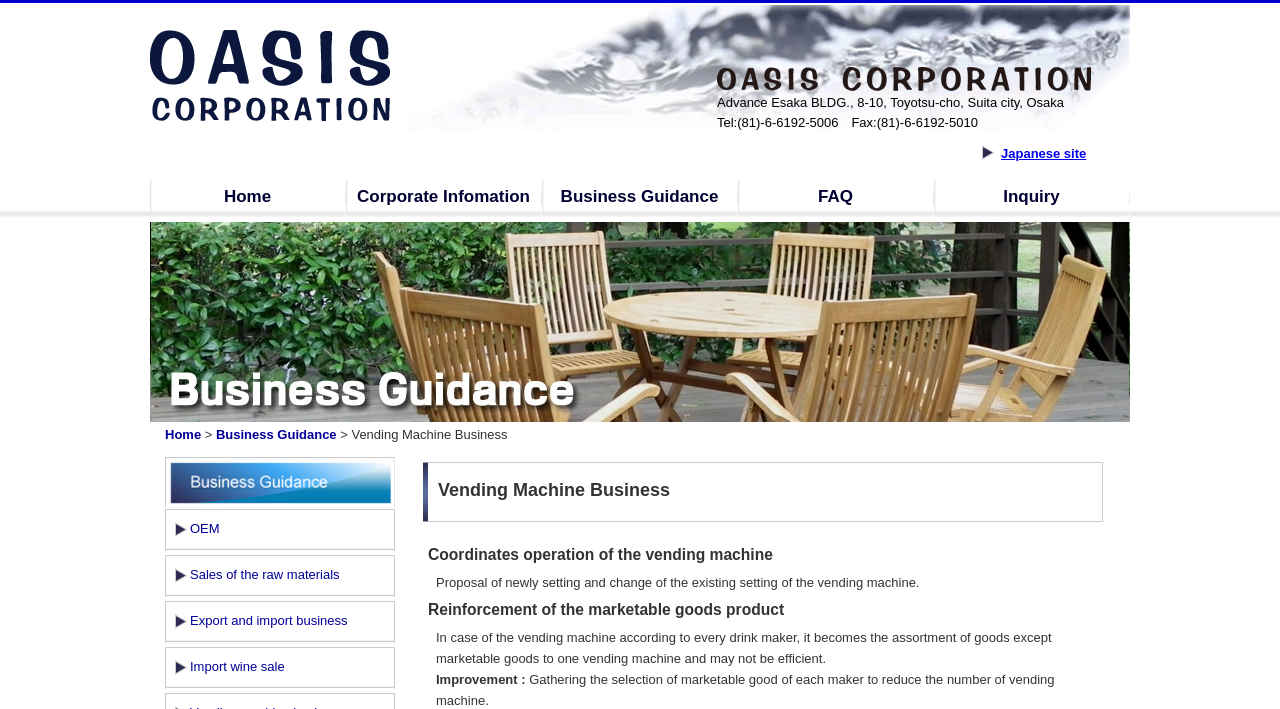Please locate the bounding box coordinates of the element that needs to be clicked to achieve the following instruction: "Click the 'Business Guidance' link". The coordinates should be four float numbers between 0 and 1, i.e., [left, top, right, bottom].

[0.423, 0.25, 0.576, 0.306]